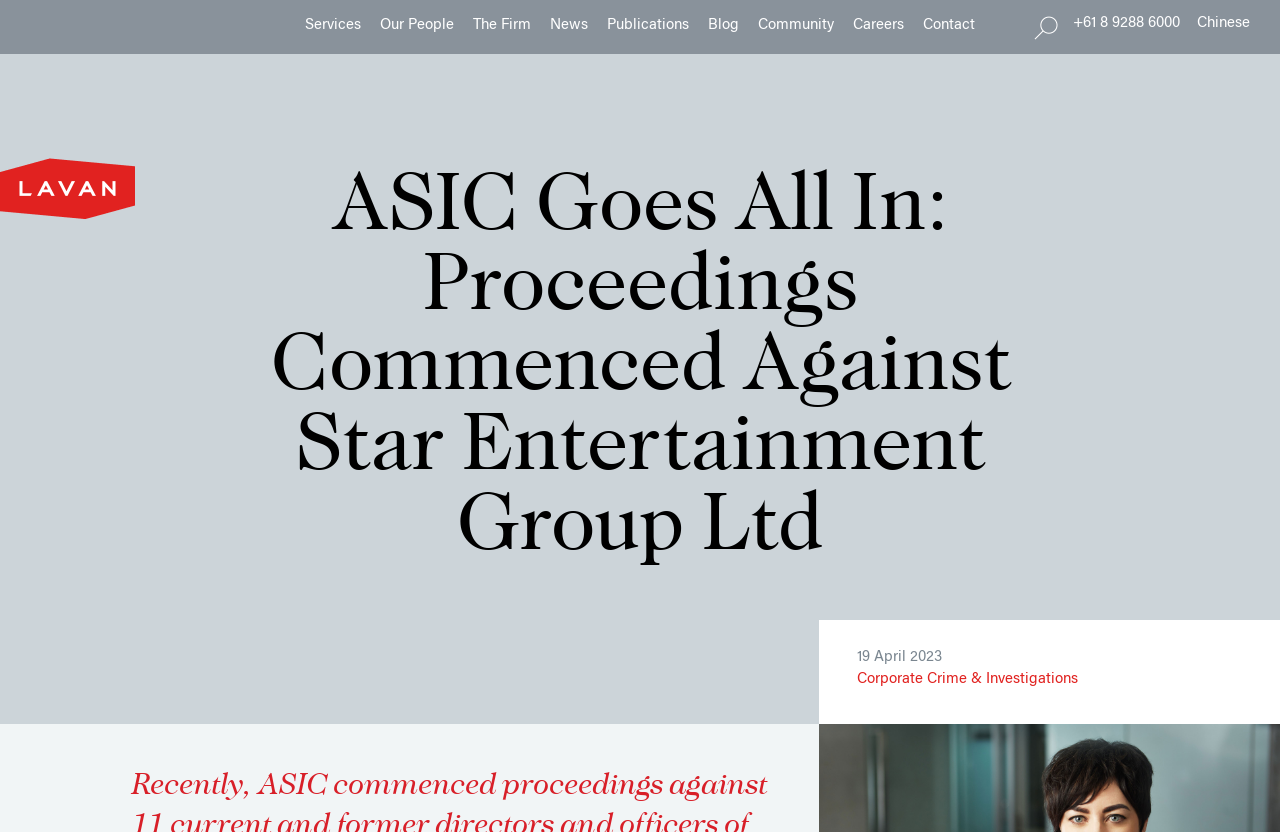Please predict the bounding box coordinates of the element's region where a click is necessary to complete the following instruction: "view corporate crime and investigations". The coordinates should be represented by four float numbers between 0 and 1, i.e., [left, top, right, bottom].

[0.67, 0.804, 0.878, 0.831]